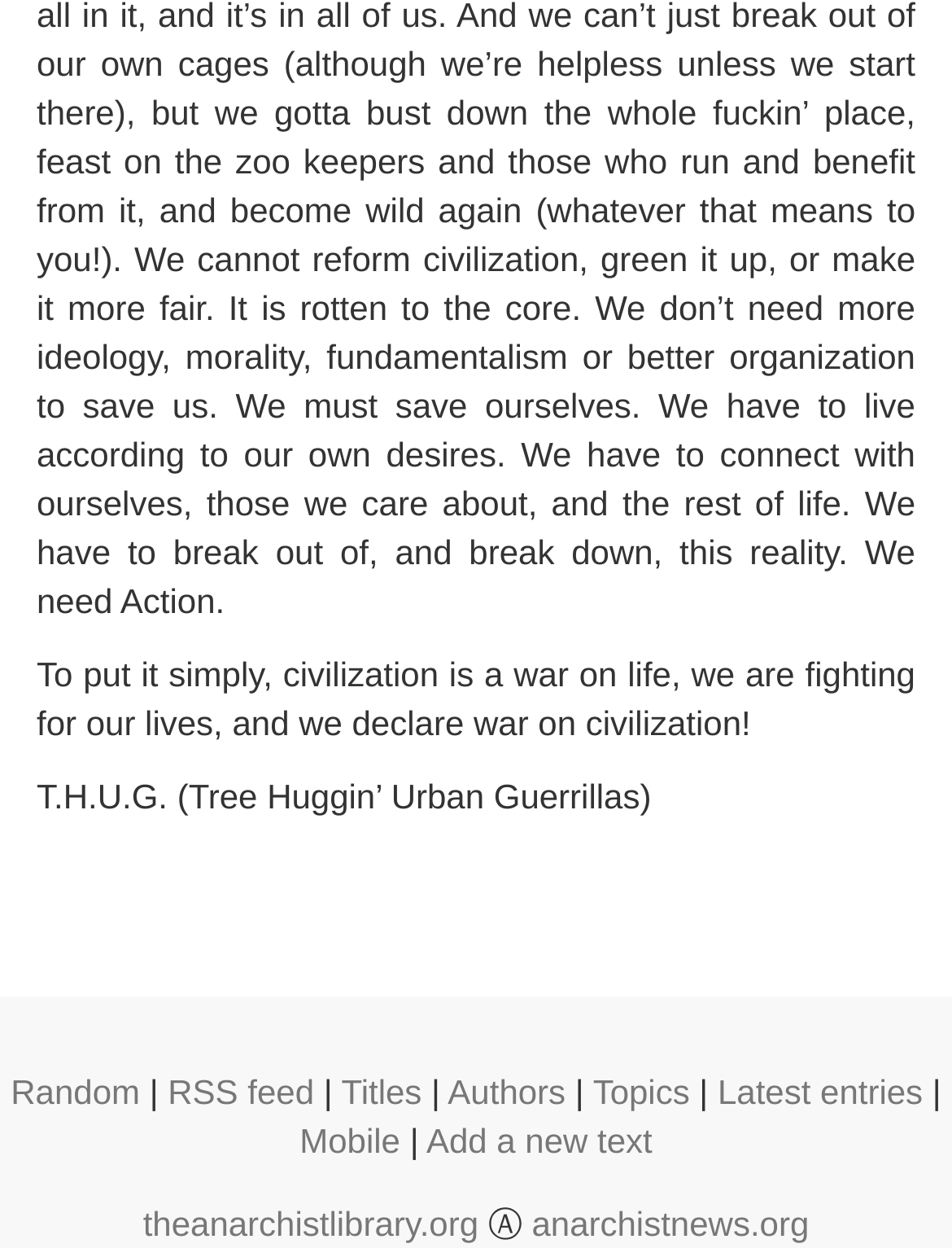Please locate the bounding box coordinates of the element that should be clicked to complete the given instruction: "Browse Titles".

[0.359, 0.86, 0.443, 0.891]